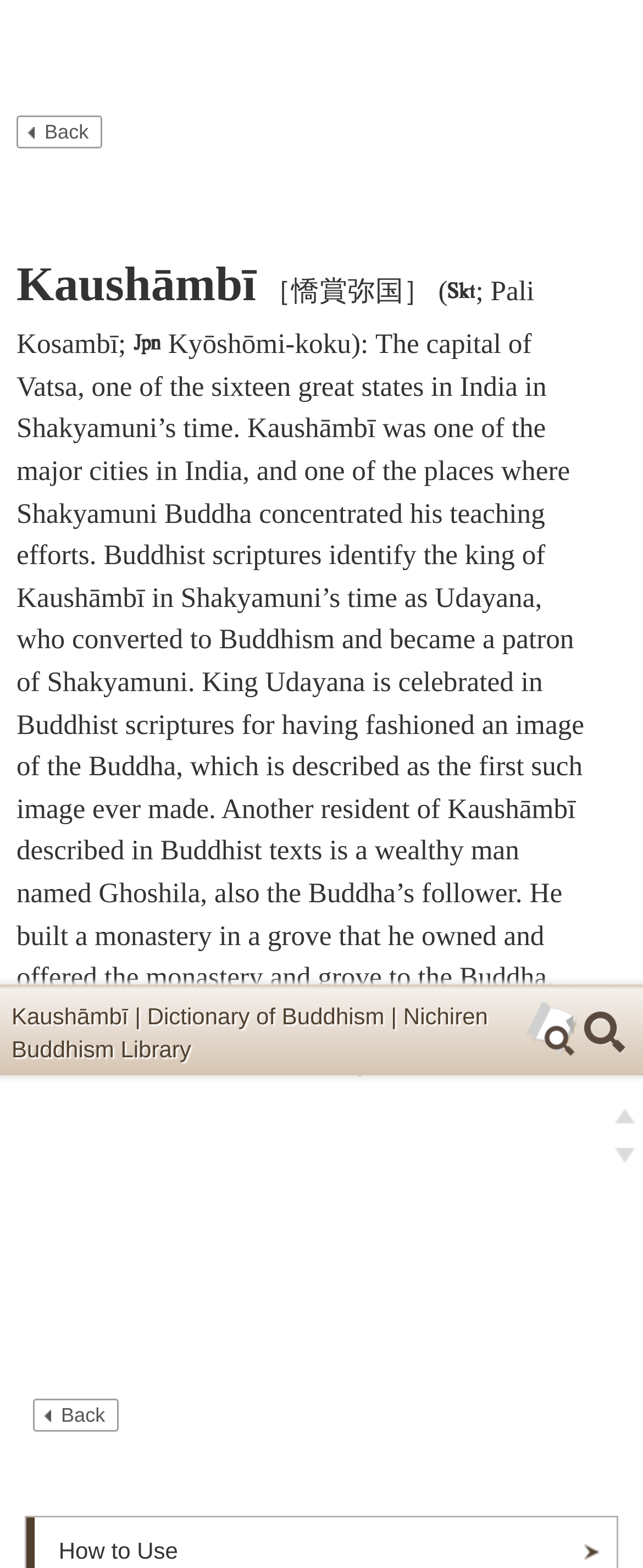Pinpoint the bounding box coordinates of the area that must be clicked to complete this instruction: "Search for a term".

[0.908, 0.017, 0.974, 0.044]